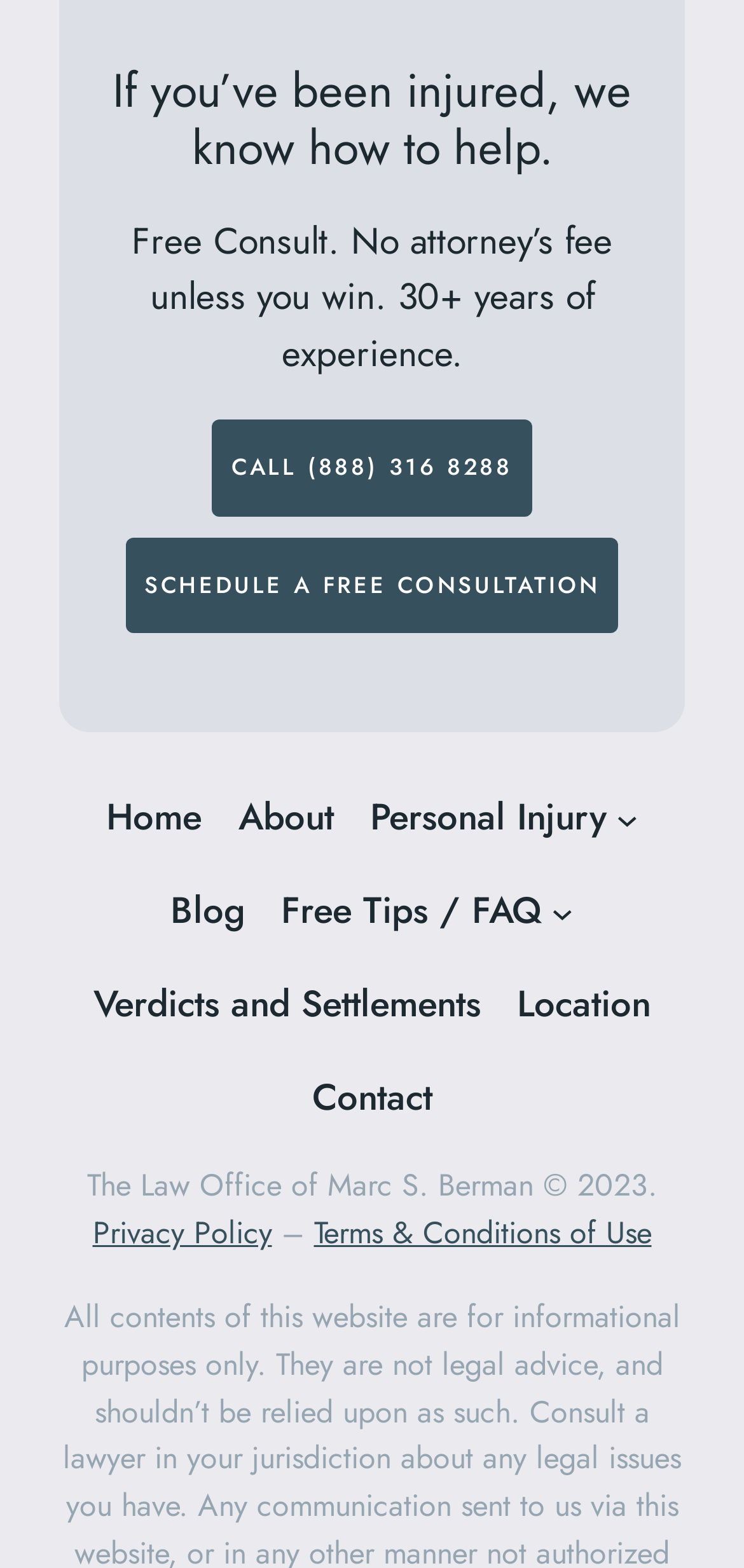Using the provided element description, identify the bounding box coordinates as (top-left x, top-left y, bottom-right x, bottom-right y). Ensure all values are between 0 and 1. Description: Personal Injury

[0.498, 0.504, 0.815, 0.54]